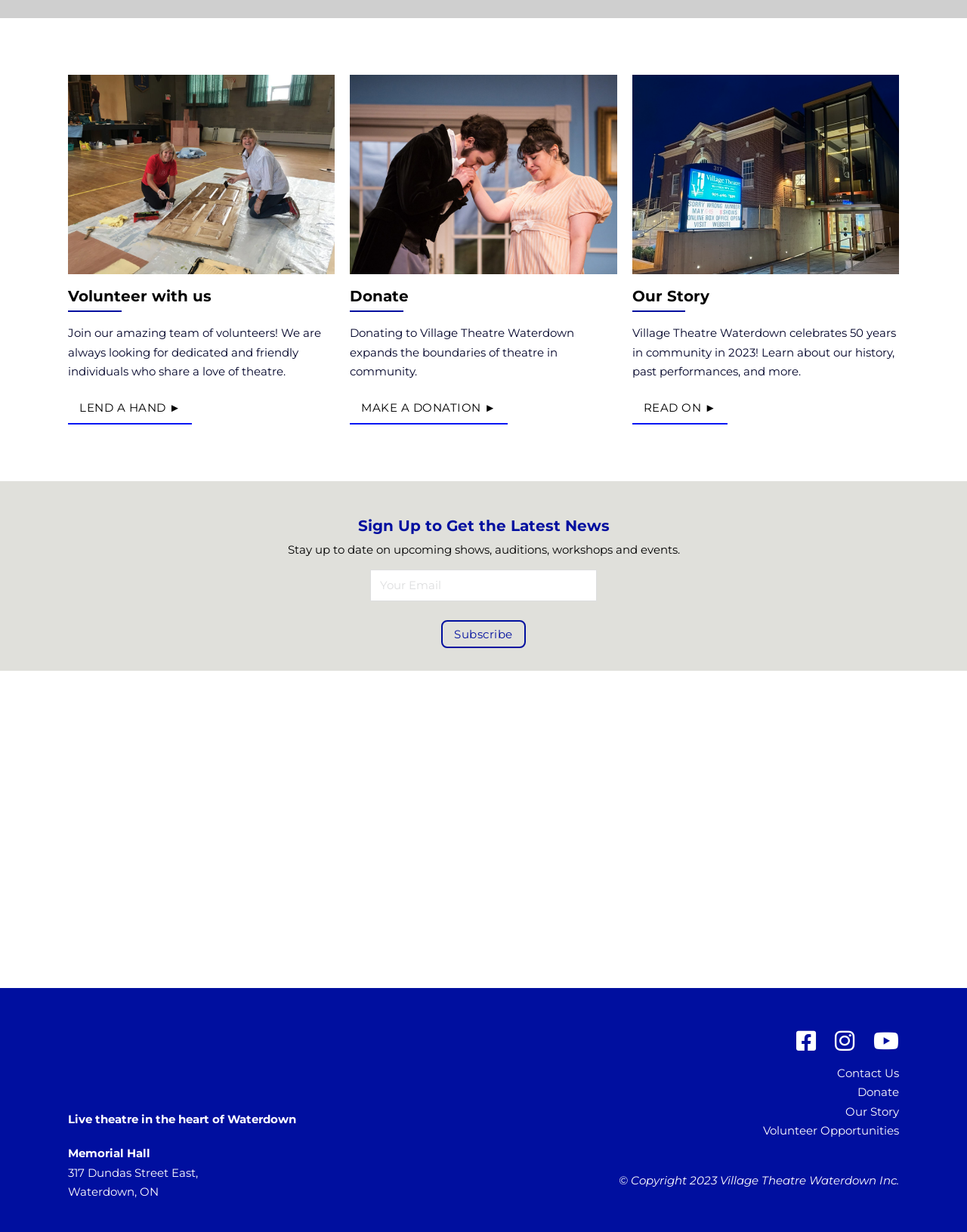Locate the UI element described by Donate and provide its bounding box coordinates. Use the format (top-left x, top-left y, bottom-right x, bottom-right y) with all values as floating point numbers between 0 and 1.

[0.789, 0.879, 0.93, 0.894]